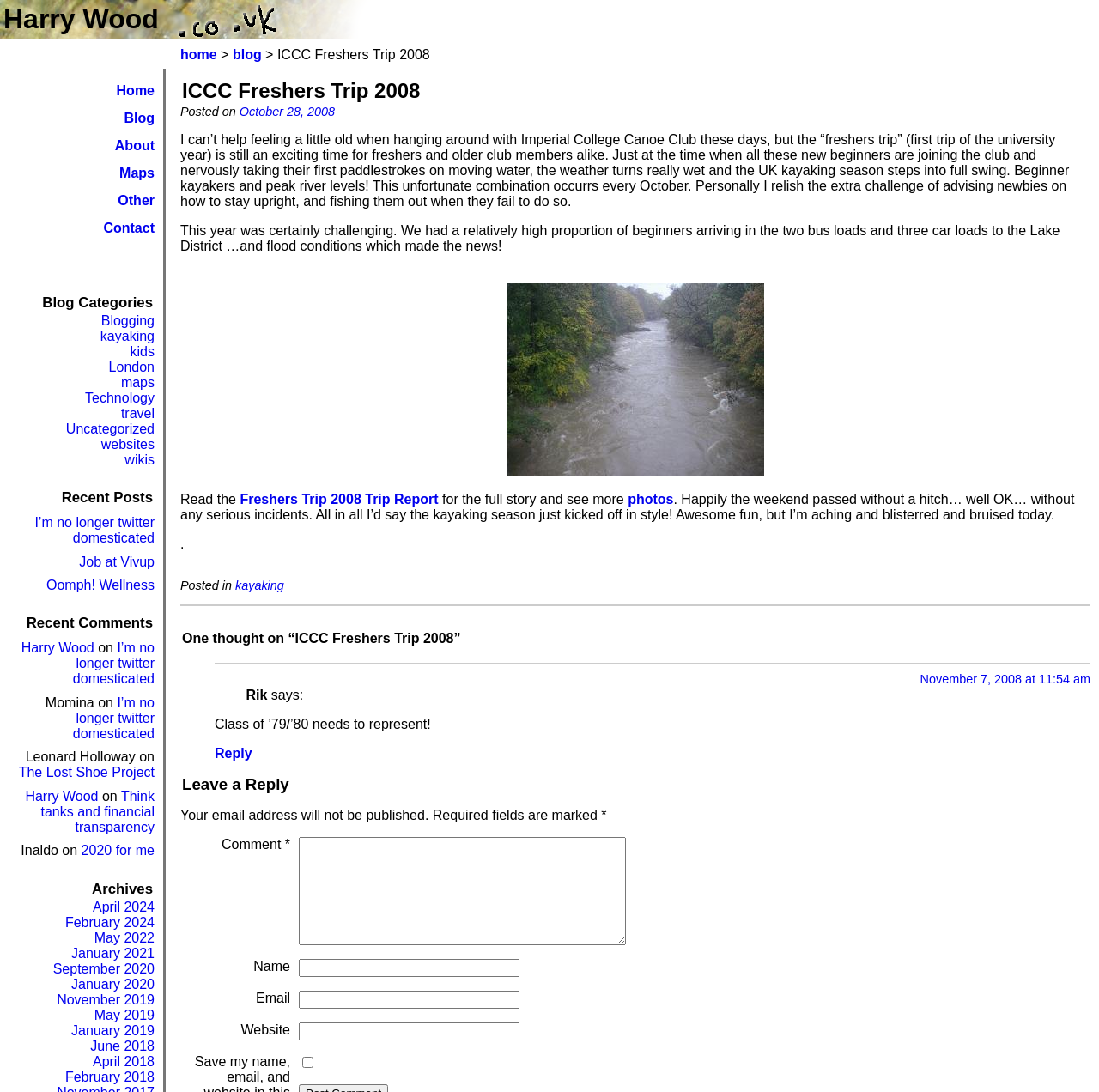Extract the bounding box coordinates for the UI element described as: "May 2022".

[0.086, 0.852, 0.141, 0.865]